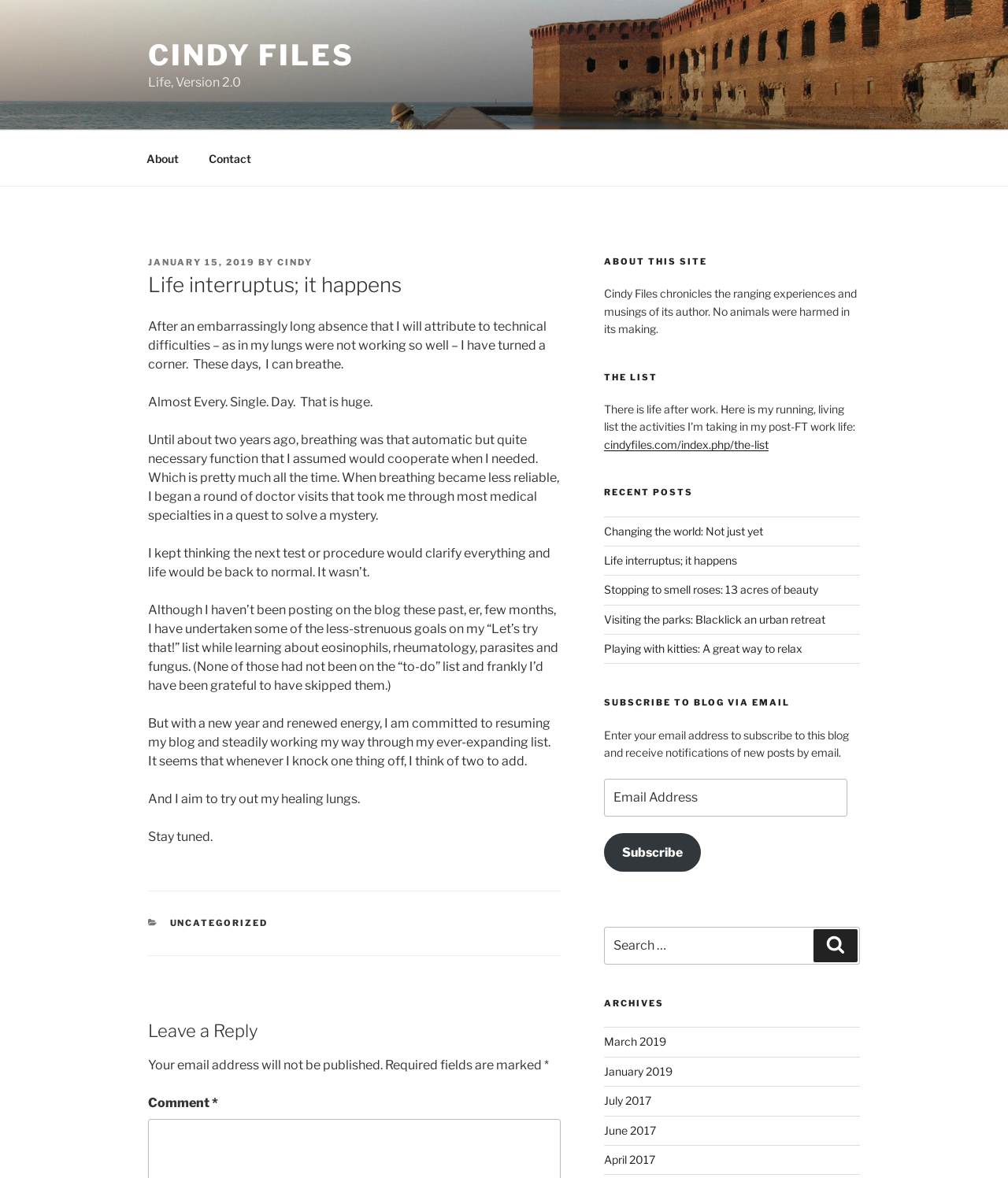Examine the image and give a thorough answer to the following question:
What is the author's goal for the new year?

I inferred the answer by reading the content of the latest blog post, where the author mentions that they are committed to resuming their blog and working through their 'ever-expanding list' in the new year.